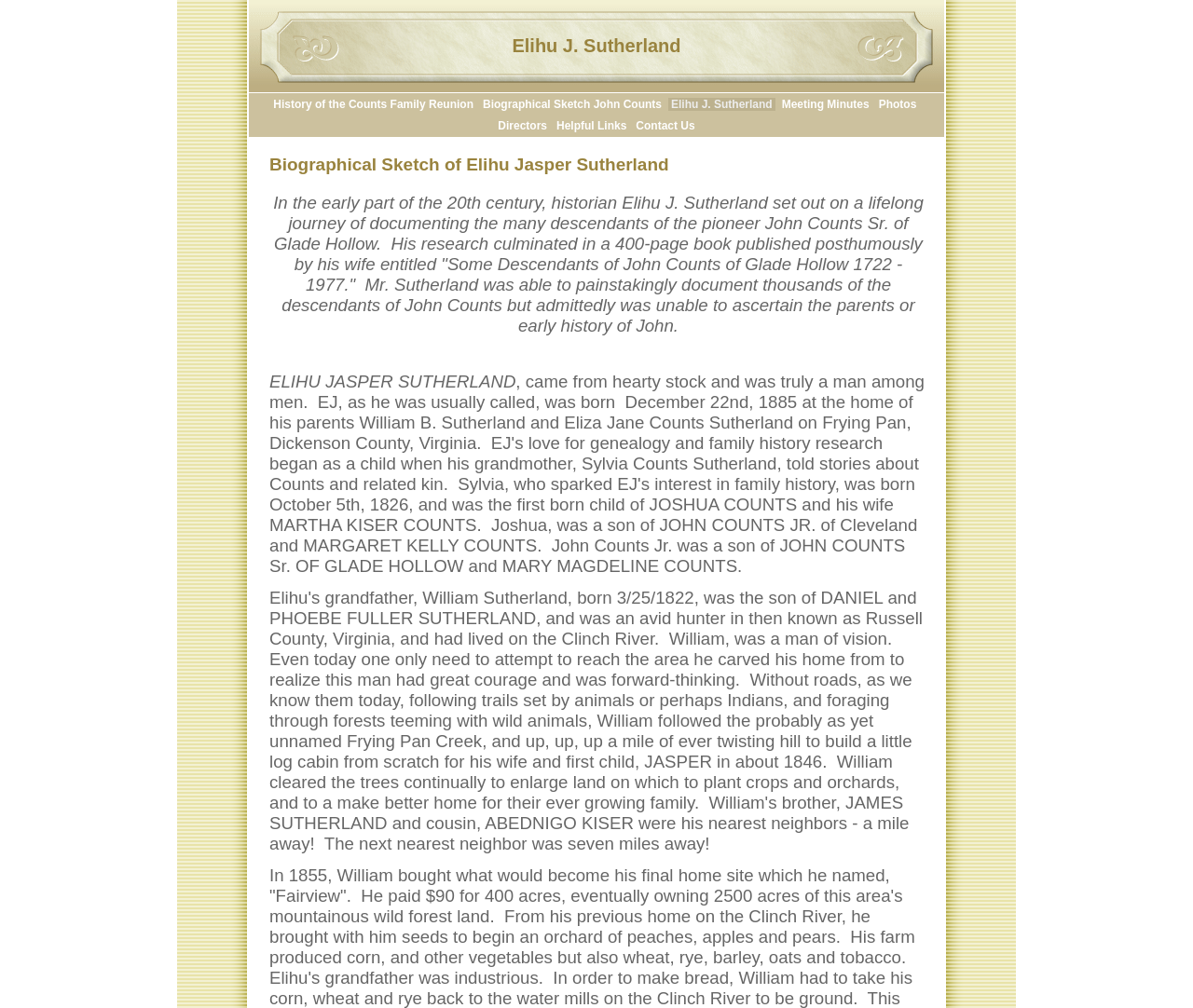Find the bounding box coordinates for the area that should be clicked to accomplish the instruction: "contact us".

[0.531, 0.118, 0.585, 0.131]